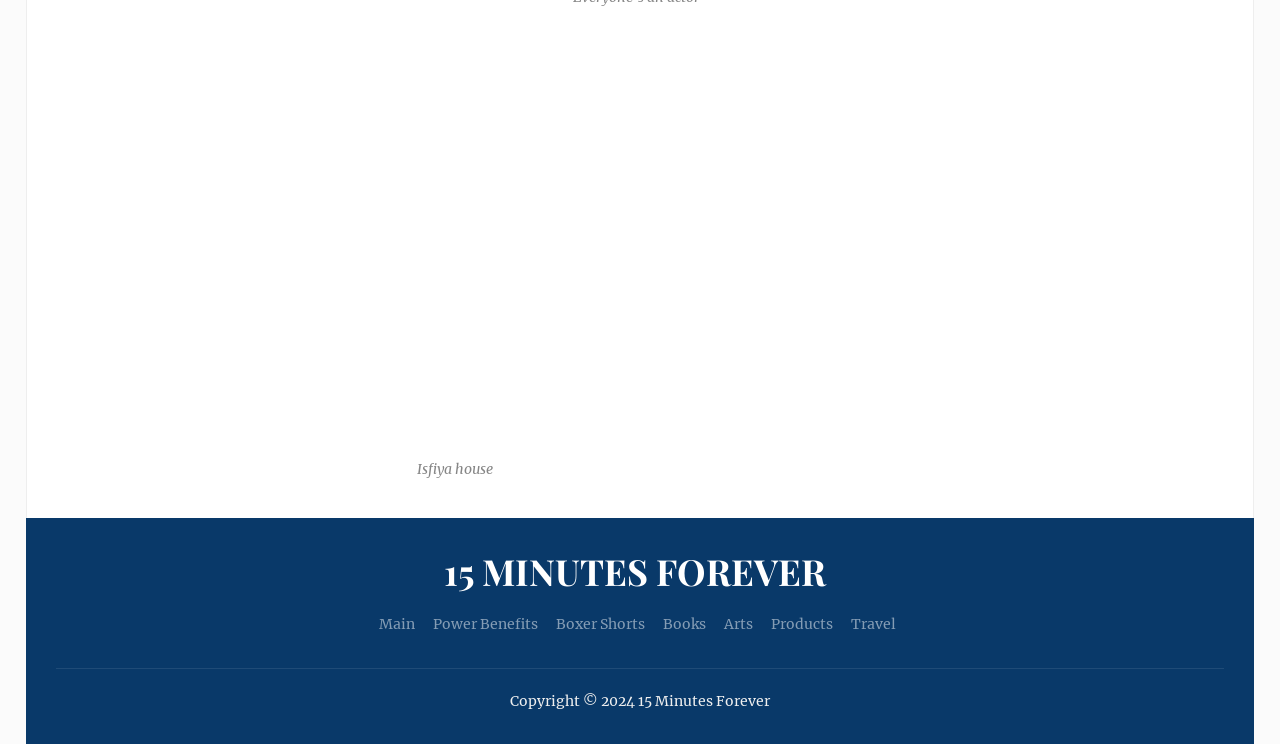Identify the bounding box coordinates of the clickable region required to complete the instruction: "browse 'Arts'". The coordinates should be given as four float numbers within the range of 0 and 1, i.e., [left, top, right, bottom].

[0.566, 0.827, 0.588, 0.851]